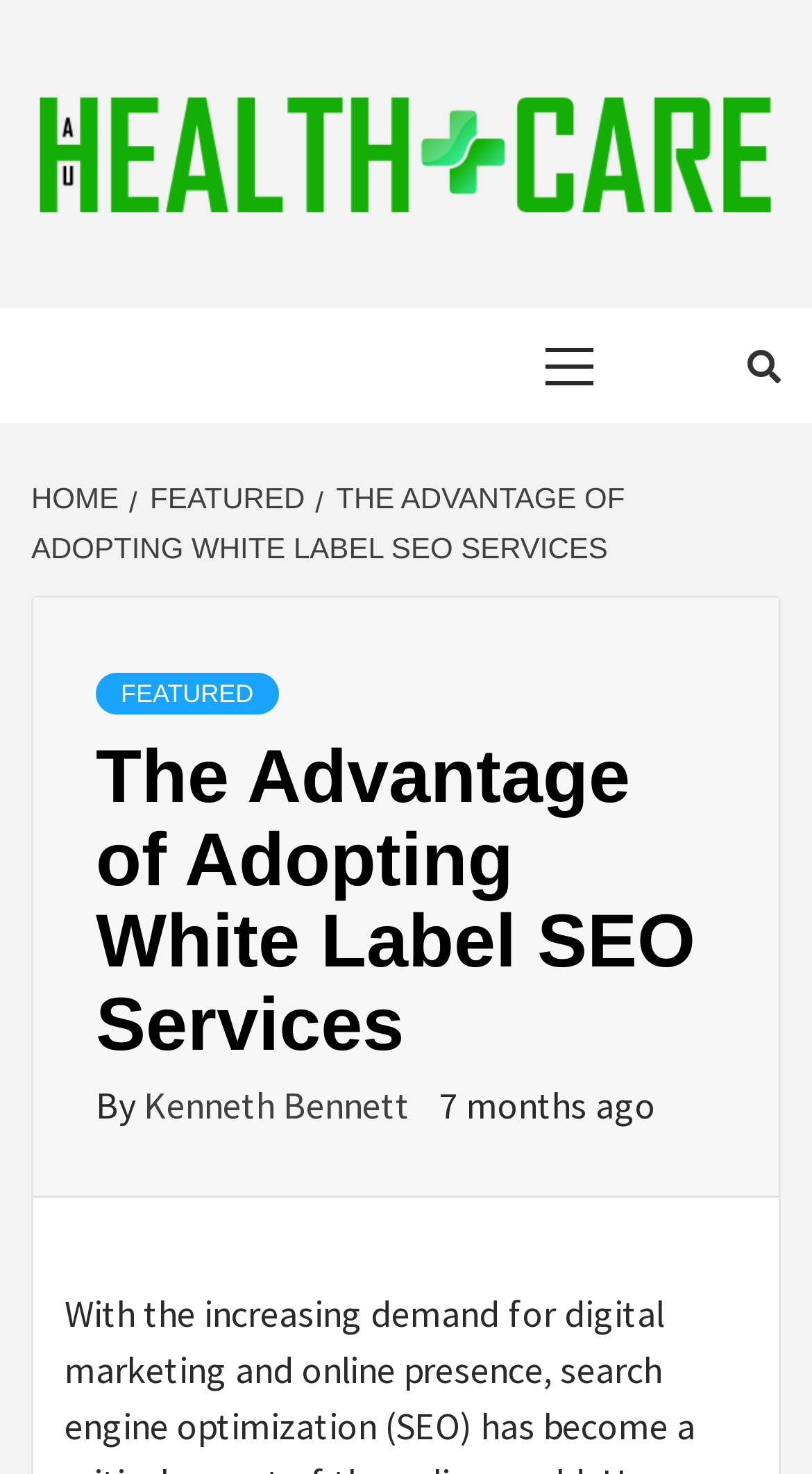Extract the primary header of the webpage and generate its text.

The Advantage of Adopting White Label SEO Services